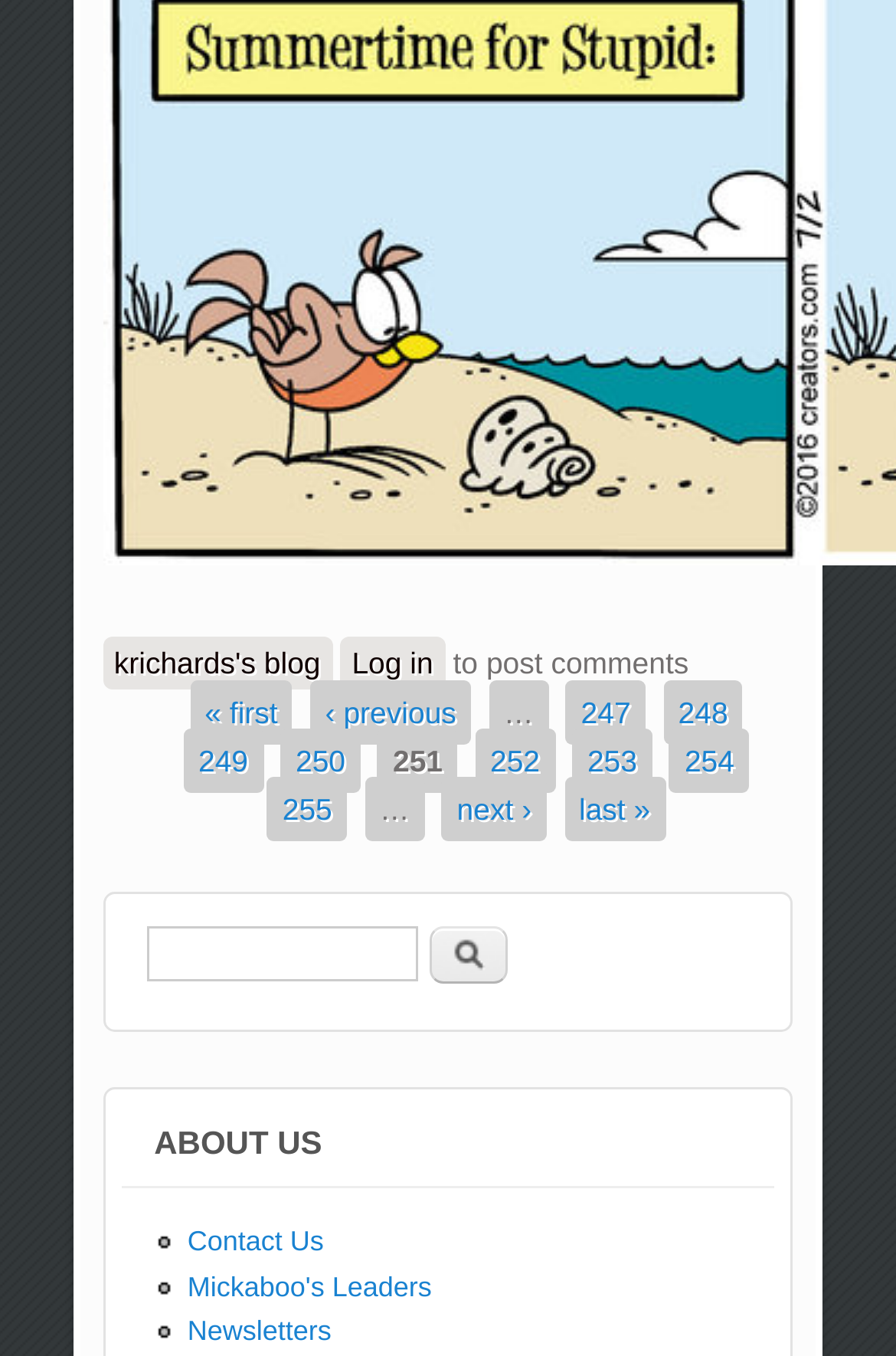Respond to the following query with just one word or a short phrase: 
How many links are in the footer?

3